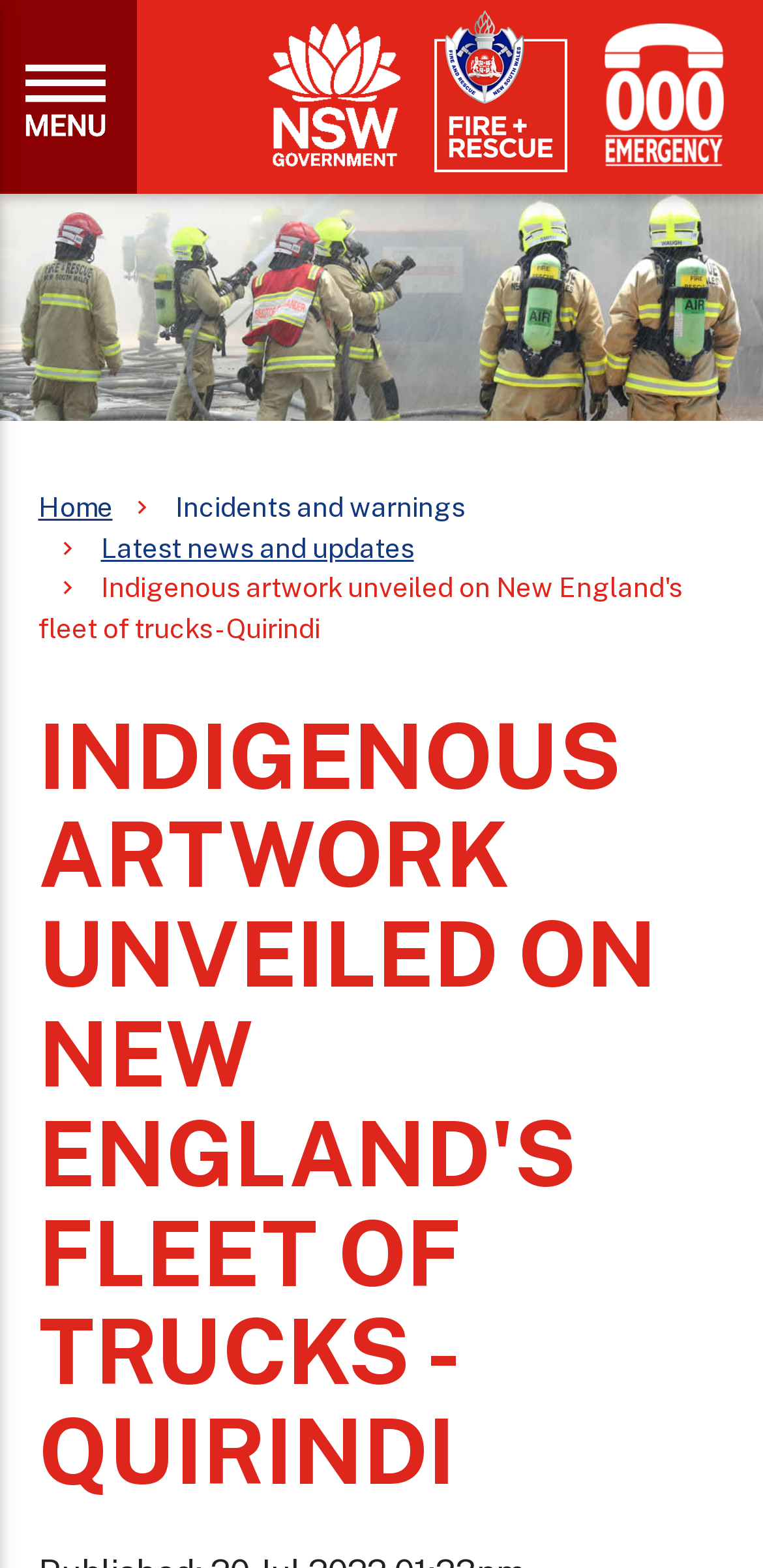Offer a meticulous description of the webpage's structure and content.

The webpage appears to be an article from Fire and Rescue NSW, featuring the unveiling of Indigenous artwork on fire trucks in the New England region. 

At the top of the page, there is a navigation section with several links, including "Expand navigation", "NSW Government", "Fire and Rescue NSW", and "Triple Zero (000)". Below this section, there are four main links: "Home", "Incidents and warnings", and "Latest news and updates". 

The main content of the page is headed by a prominent title, "INDIGENOUS ARTWORK UNVEILED ON NEW ENGLAND'S FLEET OF TRUCKS - QUIRINDI", which occupies most of the page's width.